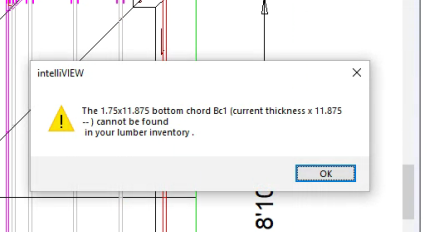What is the issue with the specified bottom chord?
Use the information from the screenshot to give a comprehensive response to the question.

The error message states that the specified bottom chord, labeled as '1.75x11.875 bottom chord Bc1 (current thickness x 11.875)', cannot be found in the user's lumber inventory, indicating a possible inventory discrepancy.